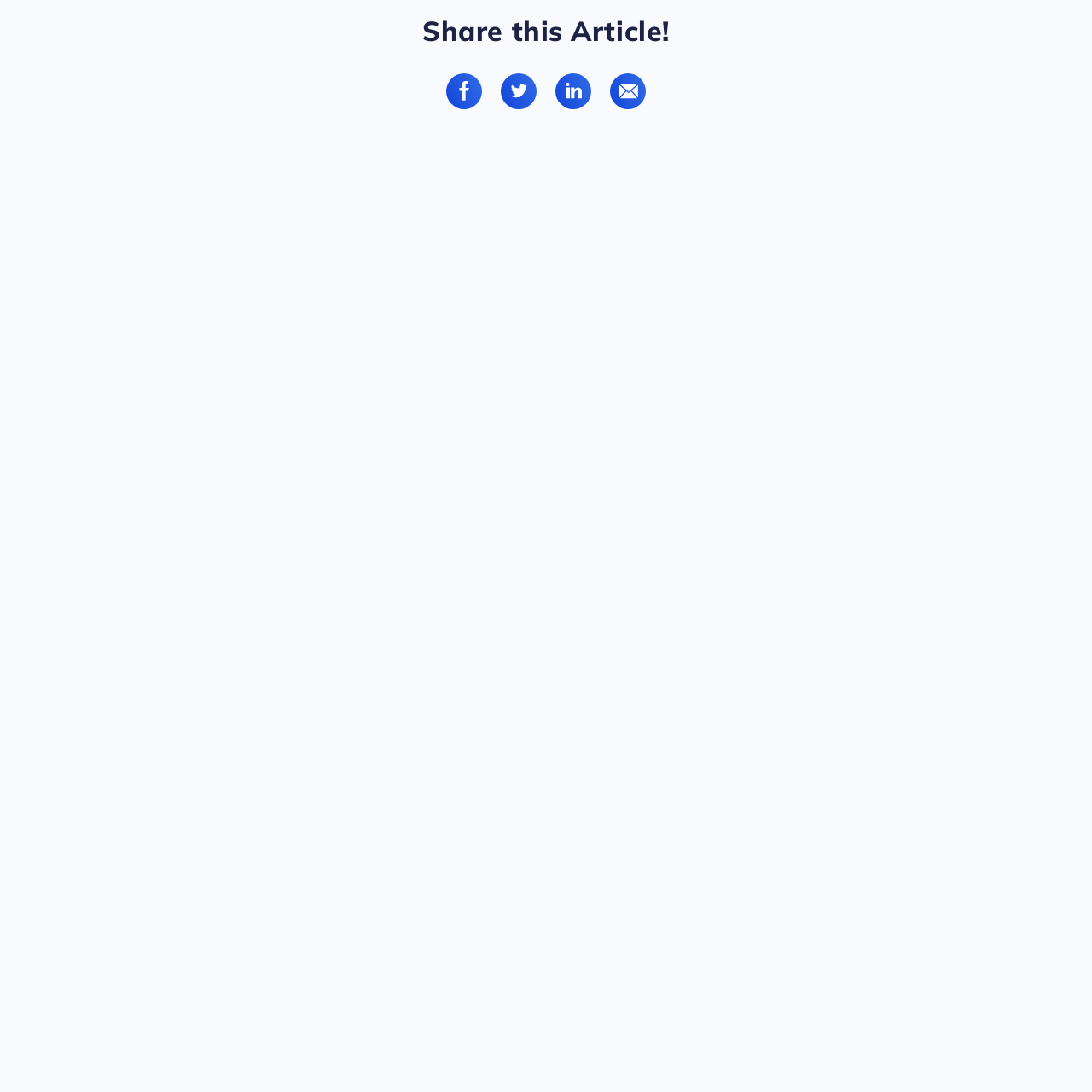Look closely at the zone within the orange frame and give a detailed answer to the following question, grounding your response on the visual details: 
What is the purpose of the image?

The caption states that the image serves to enhance the reader's understanding of the topic by providing a visual summary of the key trends, which implies that the purpose of the image is to provide a visual summary of the article's content.